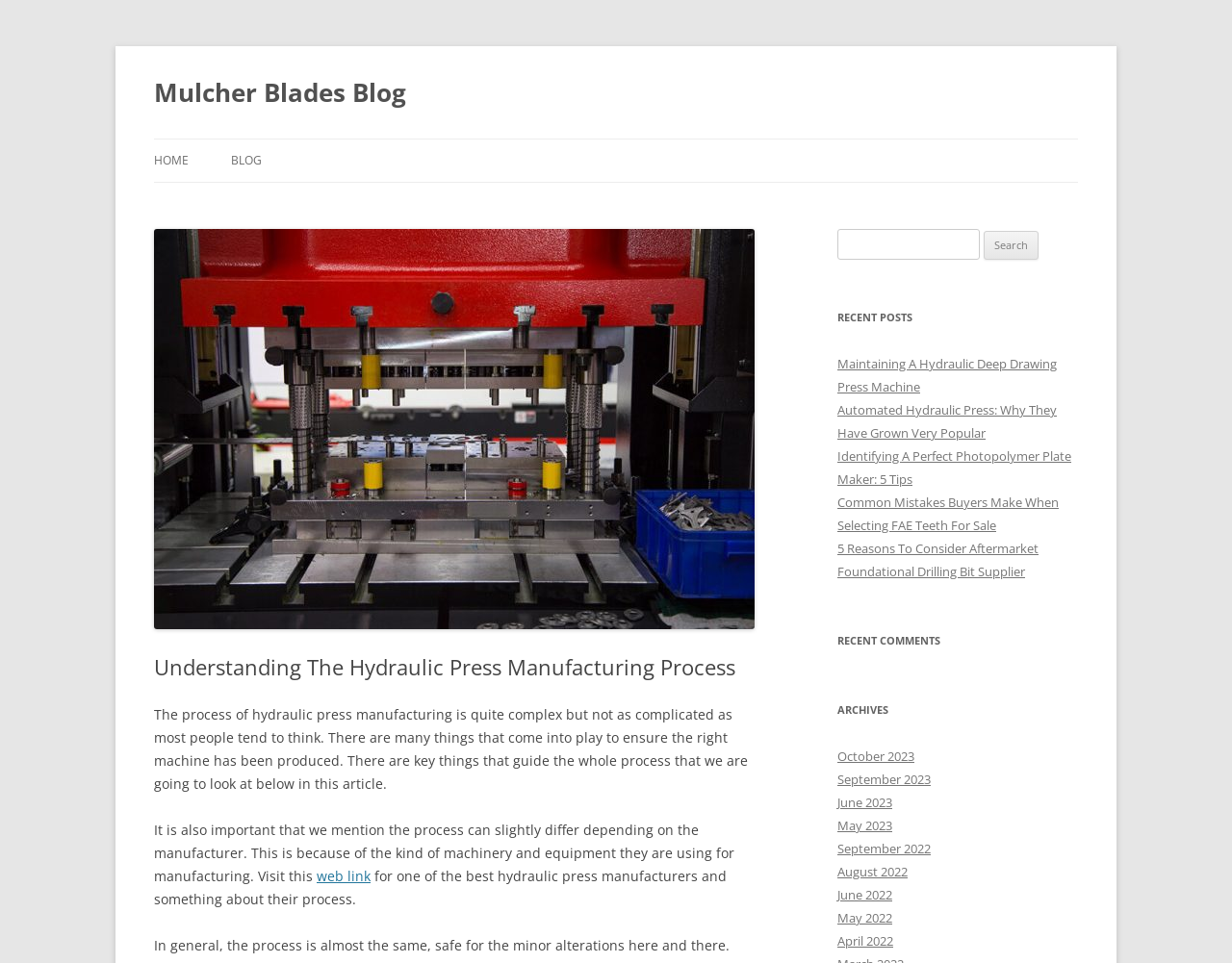Please identify the bounding box coordinates of the element's region that I should click in order to complete the following instruction: "Click on the 'HOME' link". The bounding box coordinates consist of four float numbers between 0 and 1, i.e., [left, top, right, bottom].

[0.125, 0.145, 0.153, 0.189]